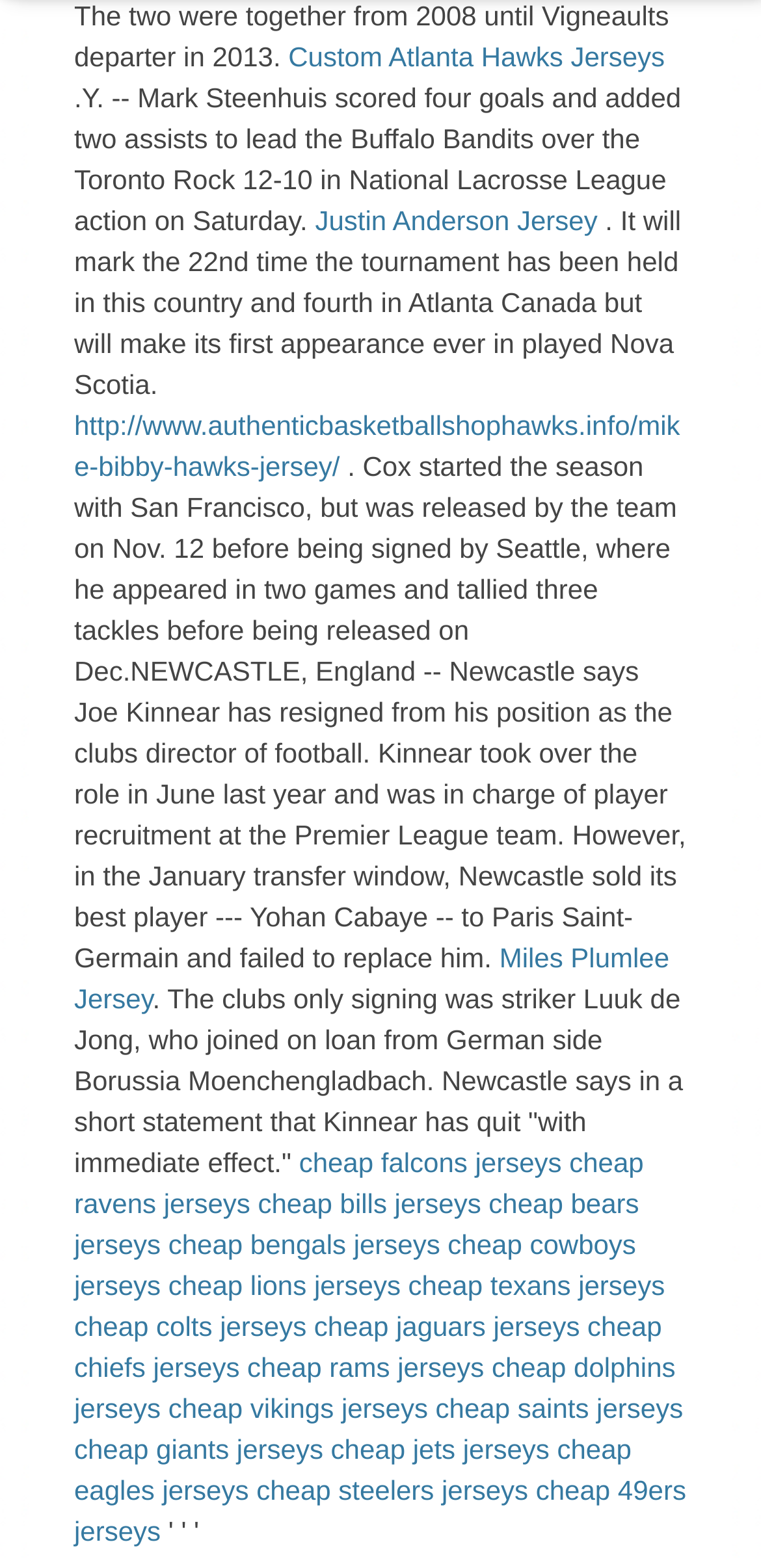Determine the bounding box coordinates of the target area to click to execute the following instruction: "Quote a post."

None